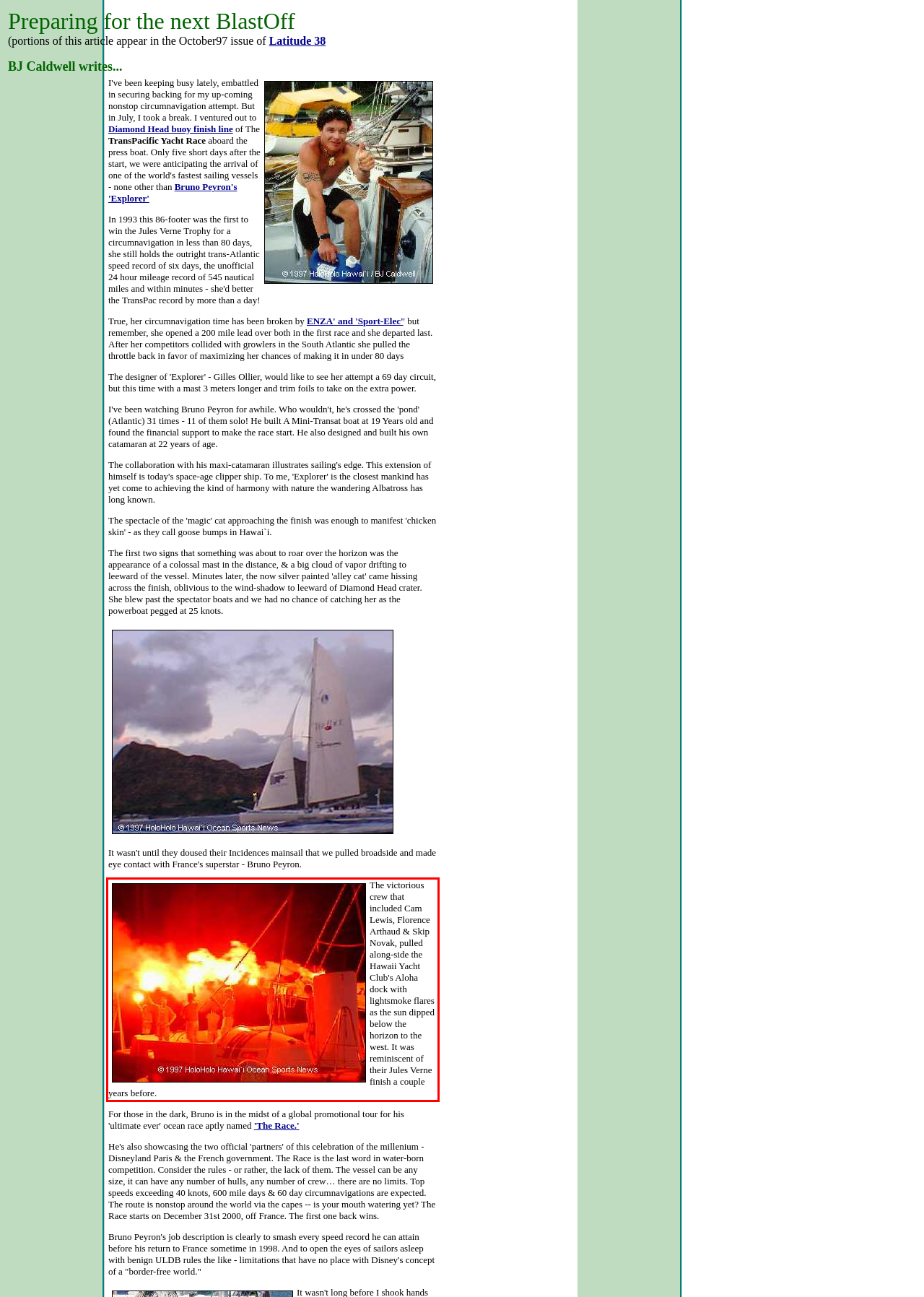Review the webpage screenshot provided, and perform OCR to extract the text from the red bounding box.

The victorious crew that included Cam Lewis, Florence Arthaud & Skip Novak, pulled along-side the Hawaii Yacht Club's Aloha dock with lightsmoke flares as the sun dipped below the horizon to the west. It was reminiscent of their Jules Verne finish a couple years before.